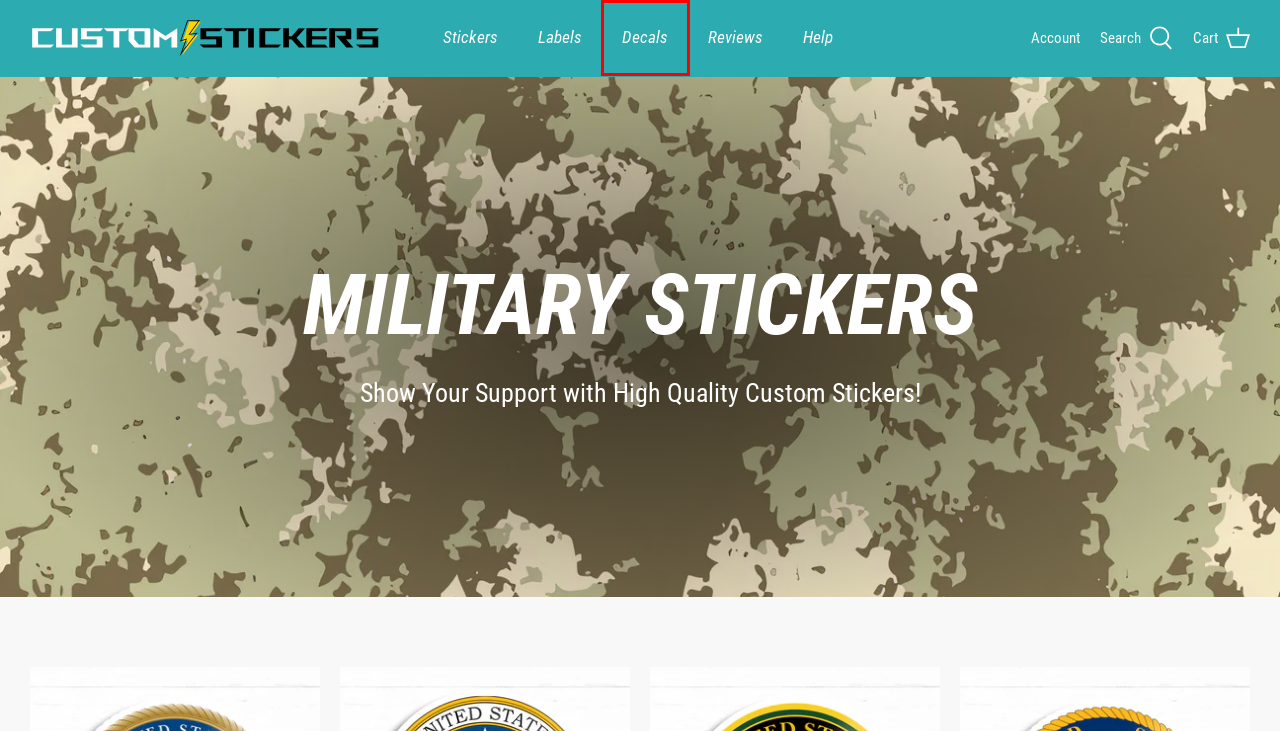You are provided with a screenshot of a webpage that has a red bounding box highlighting a UI element. Choose the most accurate webpage description that matches the new webpage after clicking the highlighted element. Here are your choices:
A. Contact Us | CustomStickers.com
B. Shop Stickers | Fast and Free Shipping – CustomStickers.com
C. Custom Stickers Blog – CustomStickers.com
D. What Stickers Should I Order? – CustomStickers.com
E. Clear Stickers | High Quality Transparent Stickers | CustomStickers.com
F. Custom Labels | Premium Quality | Lowest Prices – CustomStickers.com
G. Custom Vinyl Stickers | Fast and Free Shipping – CustomStickers.com
H. Custom Decals | High Quality Sticker Decals – CustomStickers.com

H